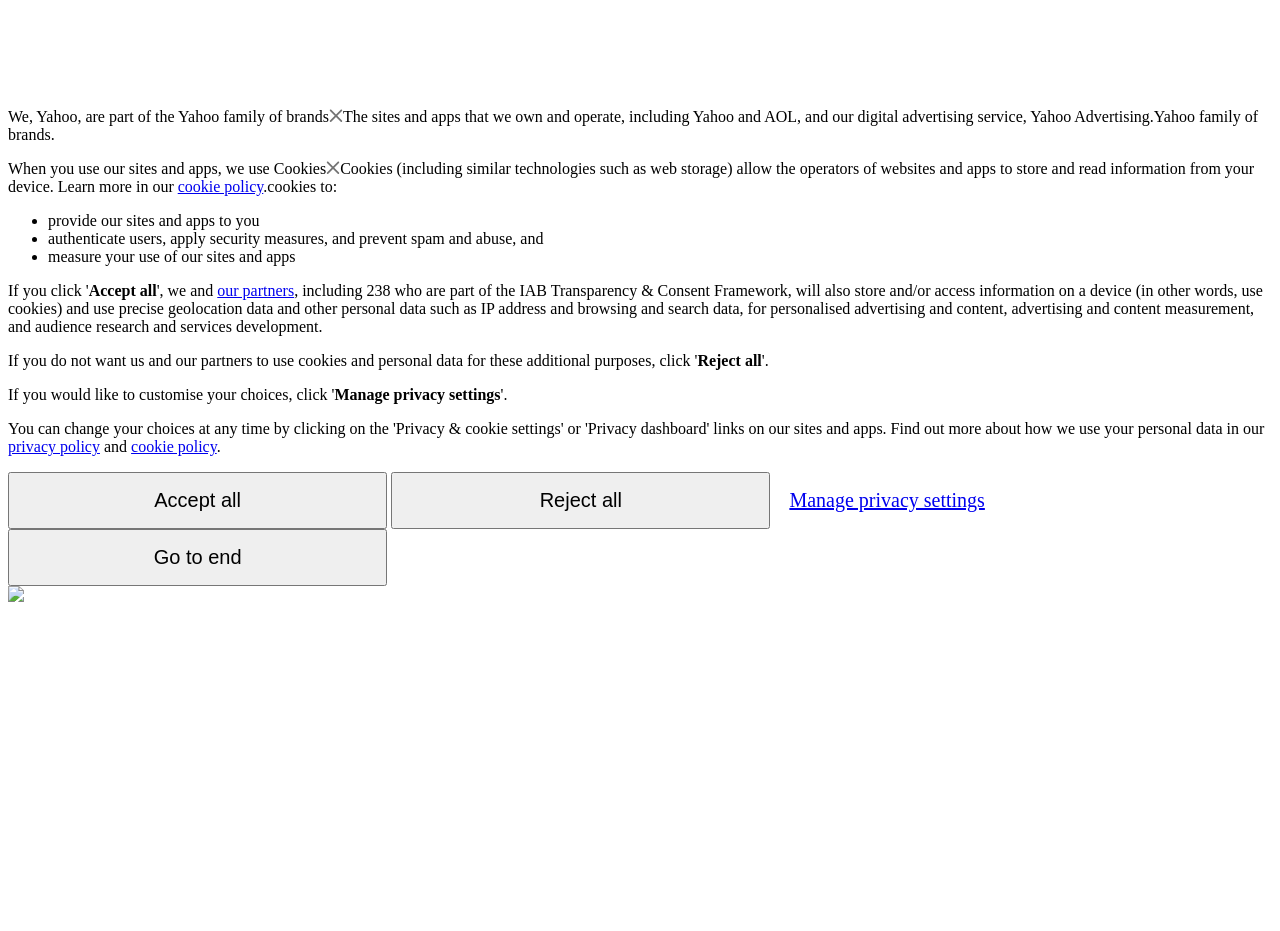Using the description: "privacy policy", determine the UI element's bounding box coordinates. Ensure the coordinates are in the format of four float numbers between 0 and 1, i.e., [left, top, right, bottom].

[0.006, 0.47, 0.078, 0.489]